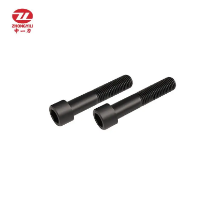What is the purpose of the black finish?
Look at the screenshot and respond with one word or a short phrase.

Aesthetic appeal and corrosion resistance